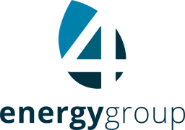What is emphasized by the term 'group' in the logo?
Answer with a single word or phrase, using the screenshot for reference.

Teamwork and collective expertise